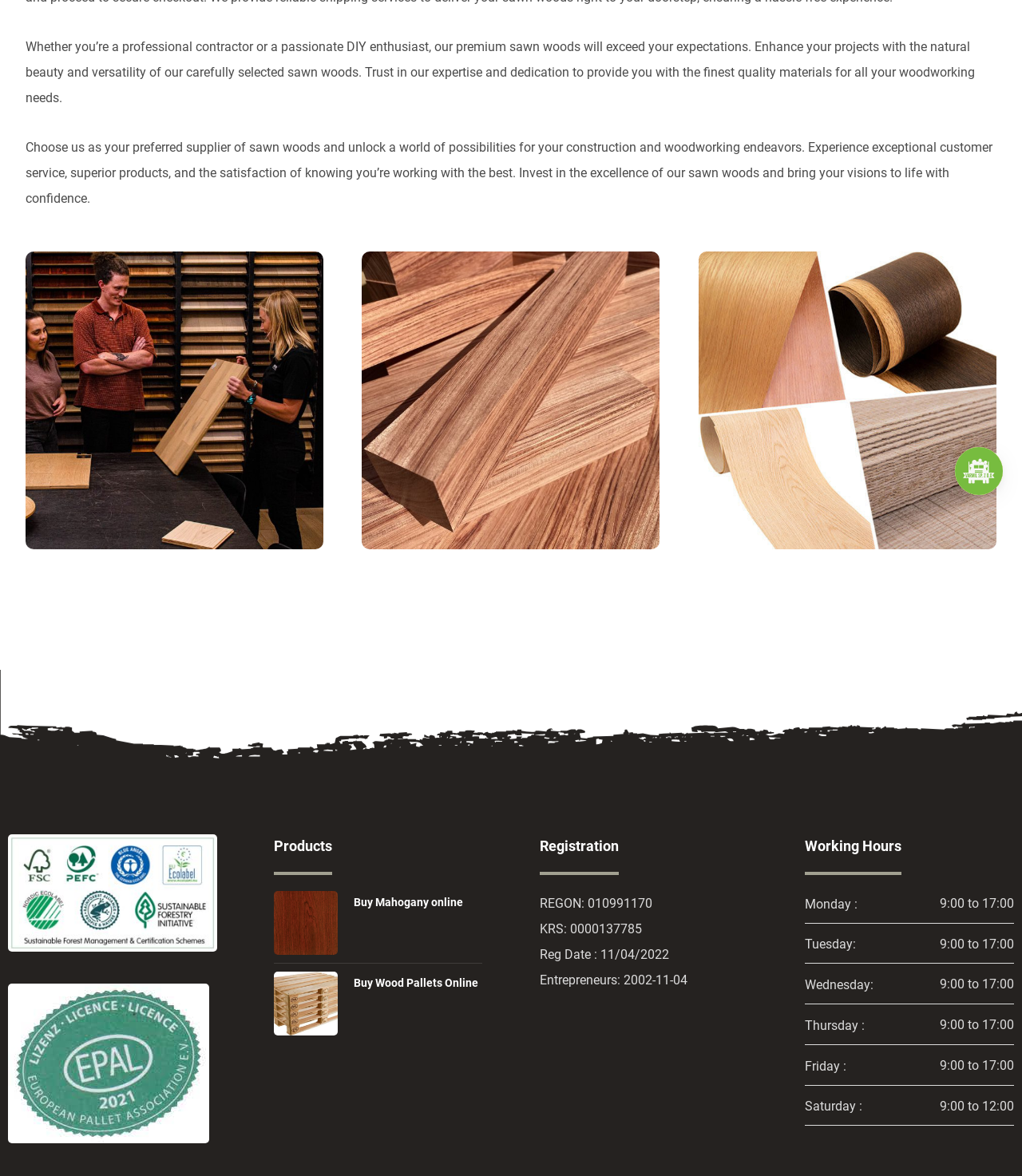Please find the bounding box coordinates (top-left x, top-left y, bottom-right x, bottom-right y) in the screenshot for the UI element described as follows: Quality Sawn Wood

[0.354, 0.214, 0.564, 0.264]